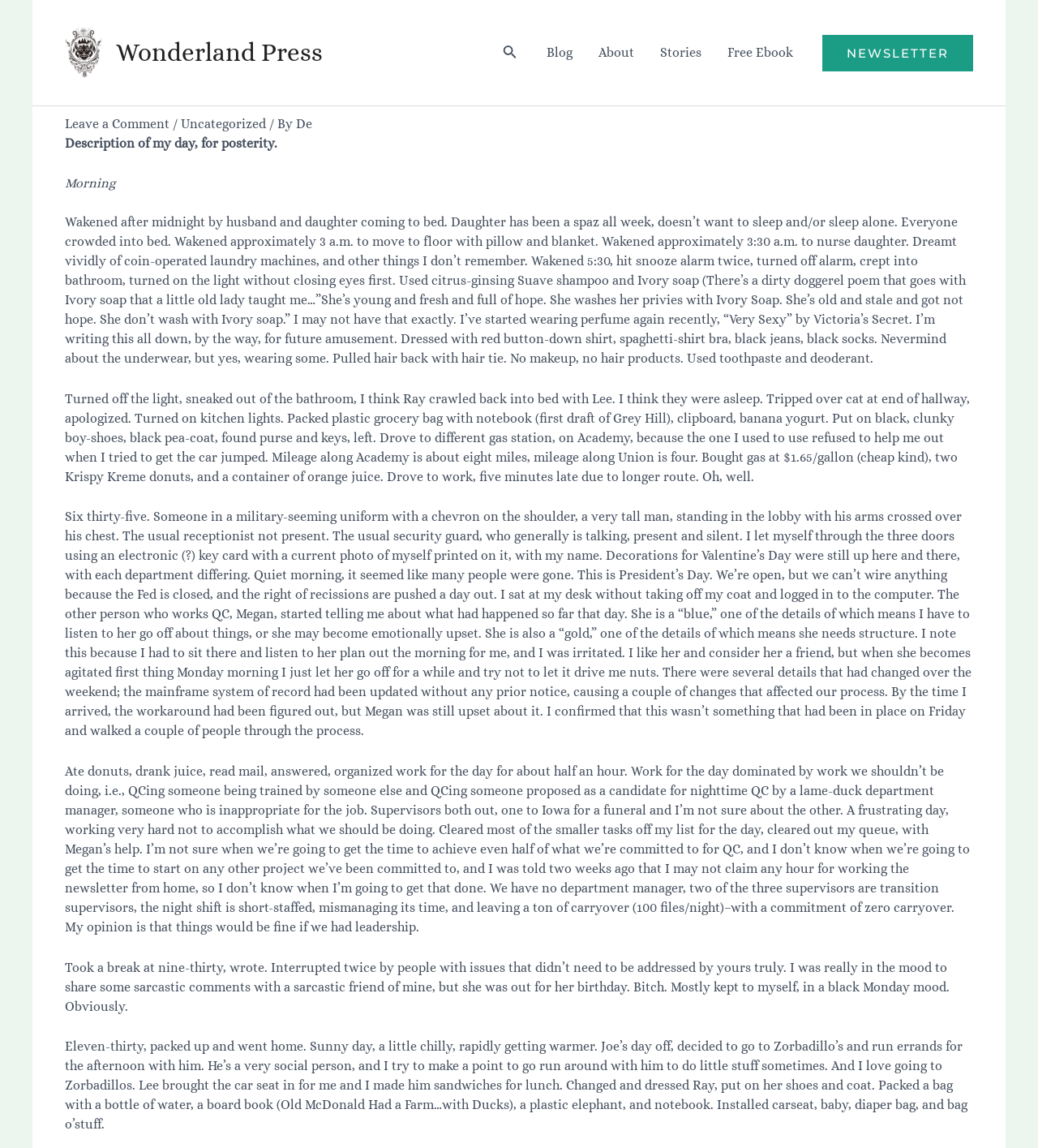Determine the bounding box coordinates in the format (top-left x, top-left y, bottom-right x, bottom-right y). Ensure all values are floating point numbers between 0 and 1. Identify the bounding box of the UI element described by: Blog

[0.514, 0.021, 0.564, 0.071]